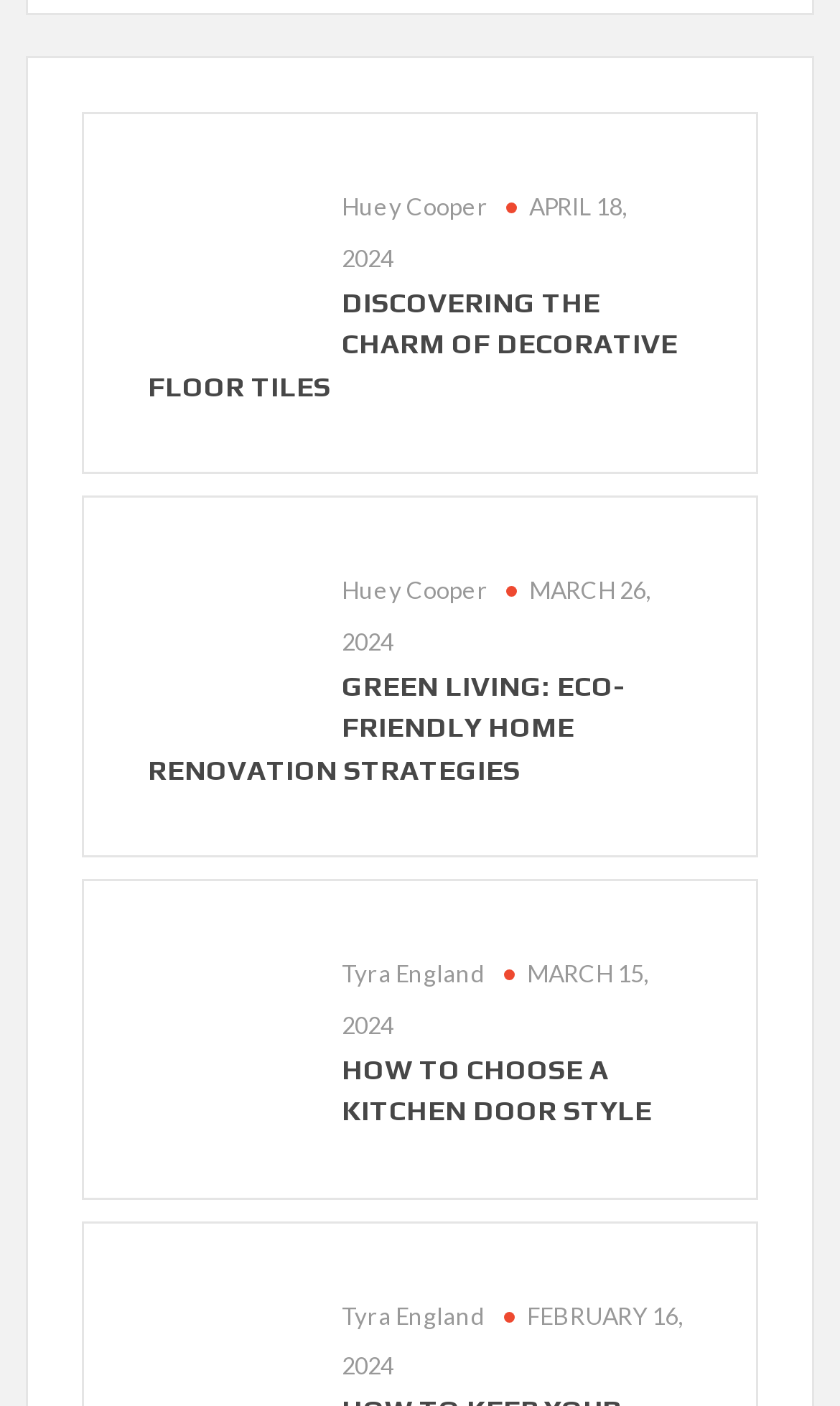Identify the bounding box coordinates necessary to click and complete the given instruction: "Visit 4thdownmagazine".

None